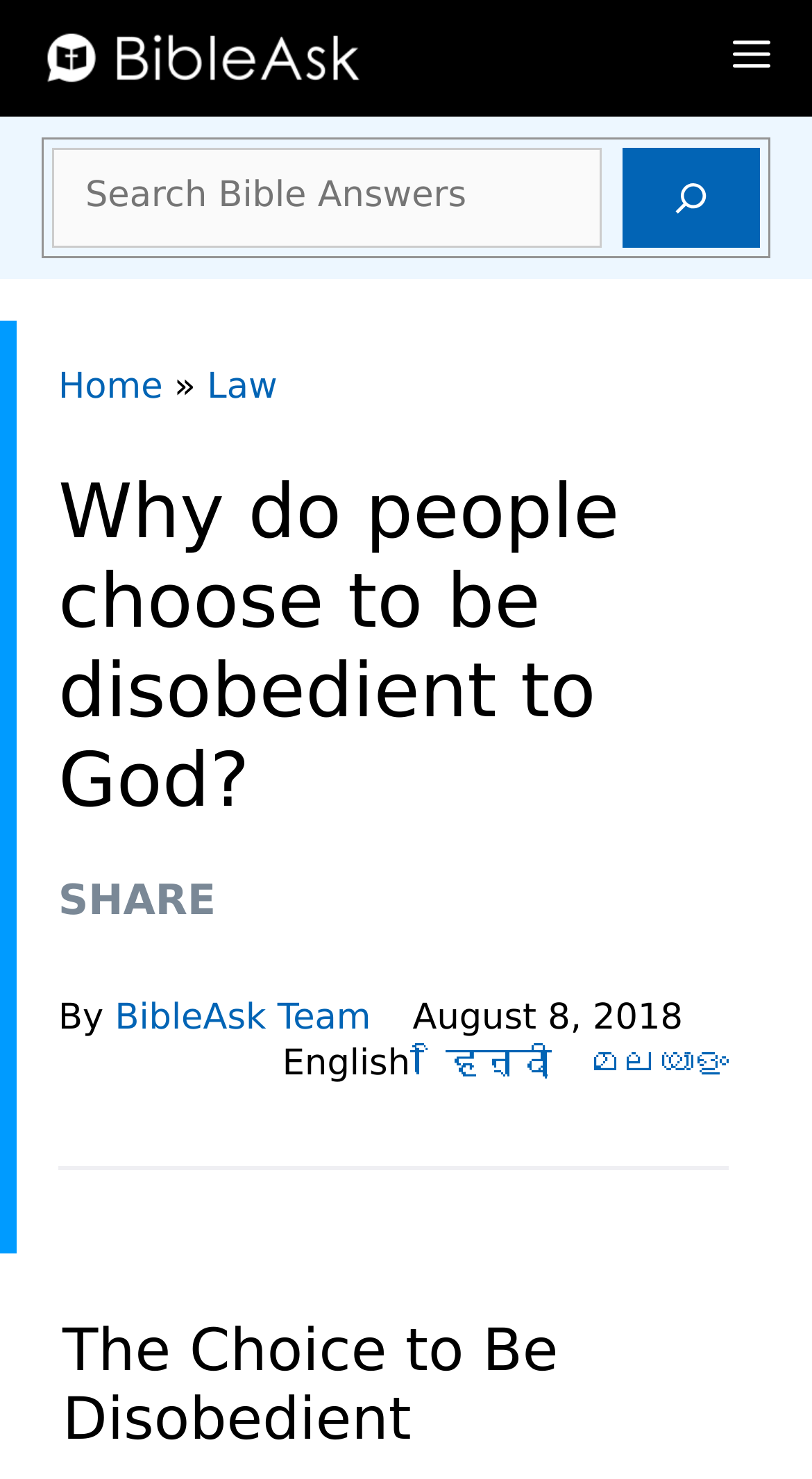Answer this question in one word or a short phrase: What is the topic of the current article?

Disobedience to God